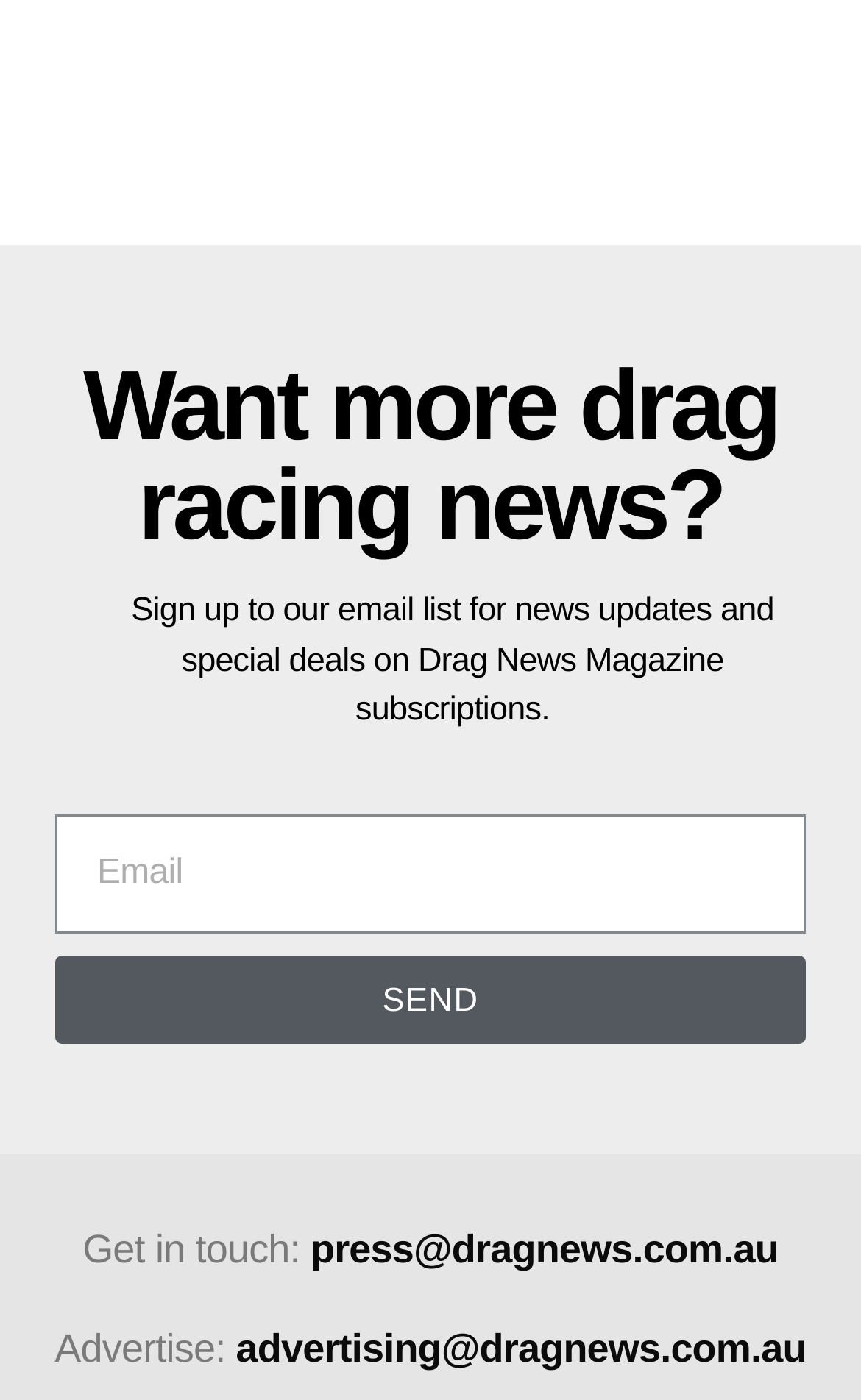Carefully examine the image and provide an in-depth answer to the question: What action can be performed with the 'SEND' button?

The 'SEND' button is located near the email textbox and is likely used to submit the email address to sign up for news updates and special deals on Drag News Magazine subscriptions, as mentioned in the nearby StaticText element.